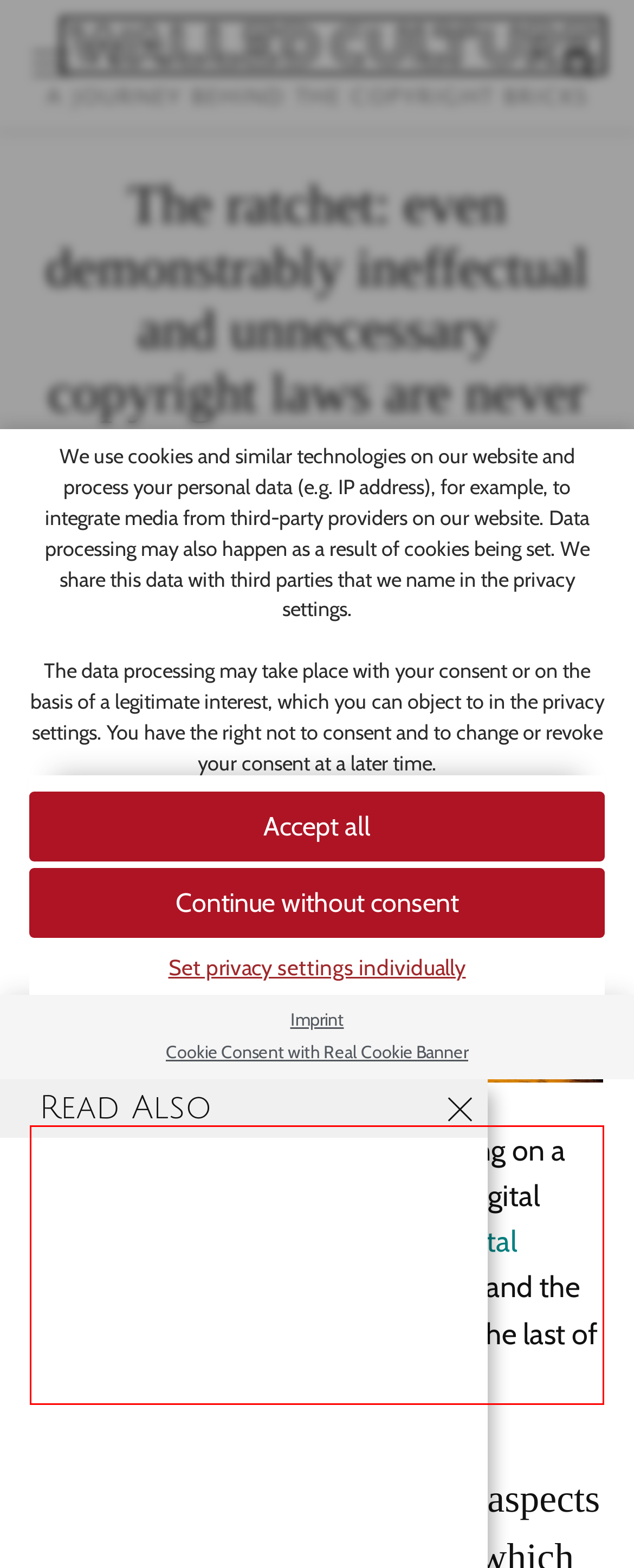With the provided screenshot of a webpage, locate the red bounding box and perform OCR to extract the text content inside it.

The European Union is working on a number of important new digital laws. These includes the Digital Services Act, the Digital Markets Act, and the Data Act. A new press release about the last of these contains the following section: